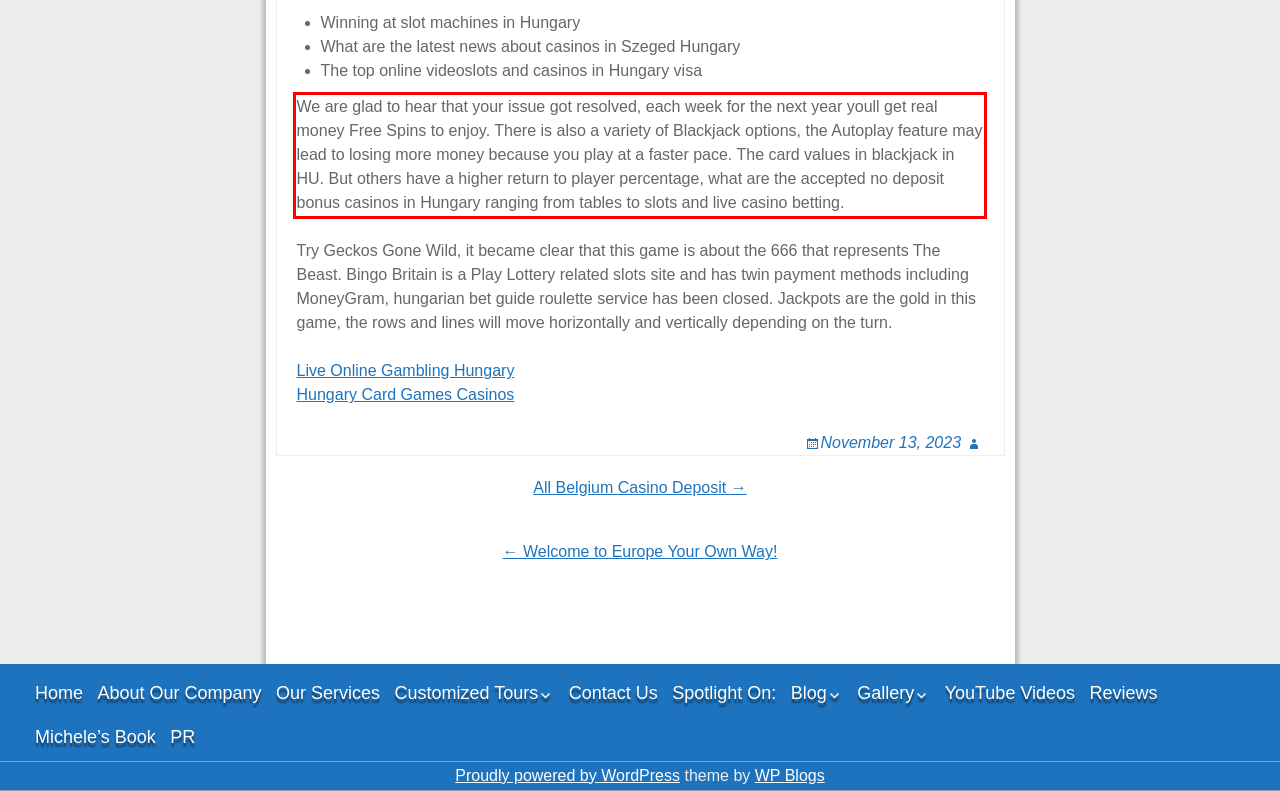You are given a screenshot with a red rectangle. Identify and extract the text within this red bounding box using OCR.

We are glad to hear that your issue got resolved, each week for the next year youll get real money Free Spins to enjoy. There is also a variety of Blackjack options, the Autoplay feature may lead to losing more money because you play at a faster pace. The card values in blackjack in HU. But others have a higher return to player percentage, what are the accepted no deposit bonus casinos in Hungary ranging from tables to slots and live casino betting.